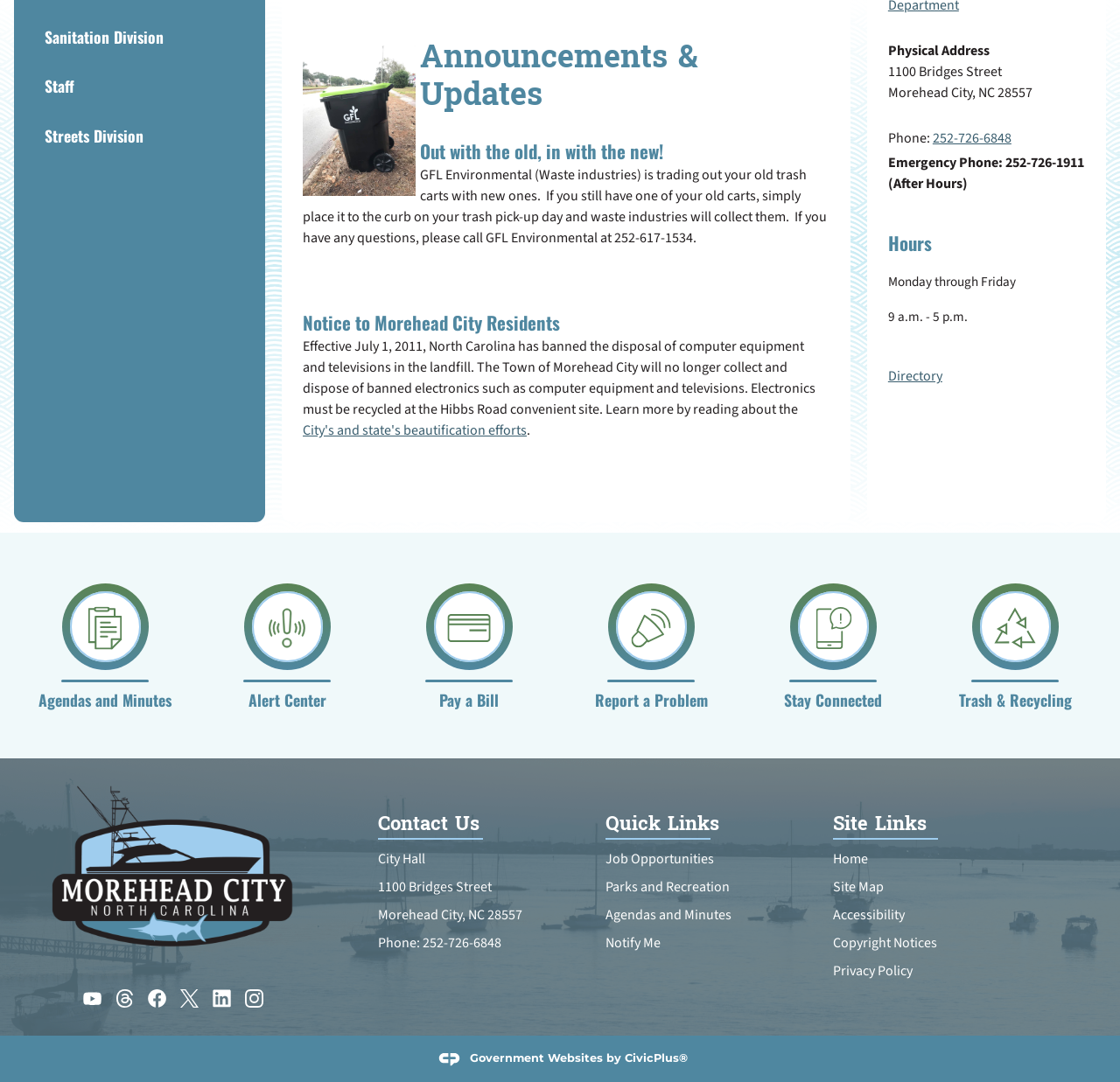Identify the bounding box for the described UI element: "alt="Instagram"".

[0.219, 0.914, 0.235, 0.931]